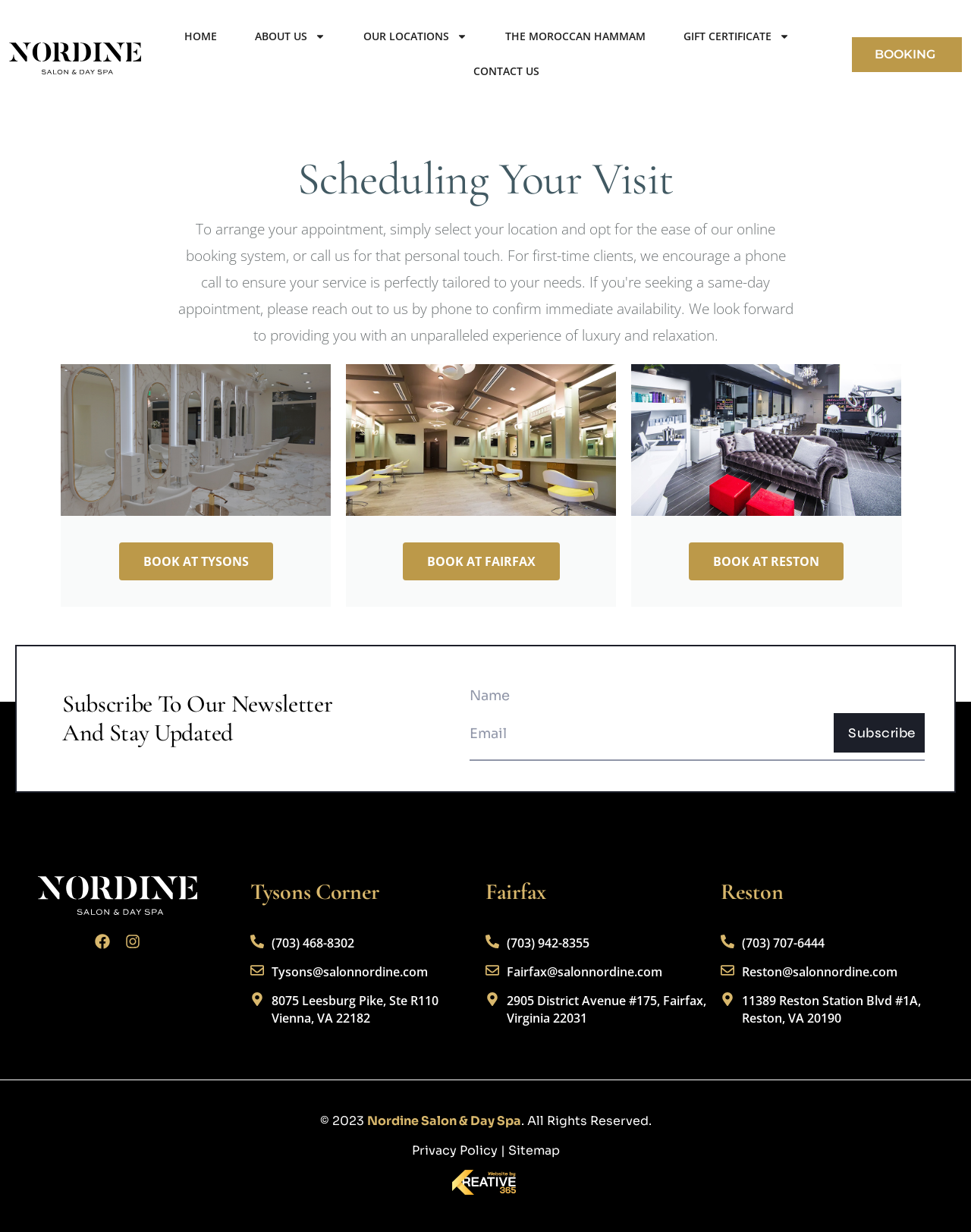Find the bounding box coordinates of the UI element according to this description: "The Moroccan Hammam".

[0.511, 0.015, 0.655, 0.044]